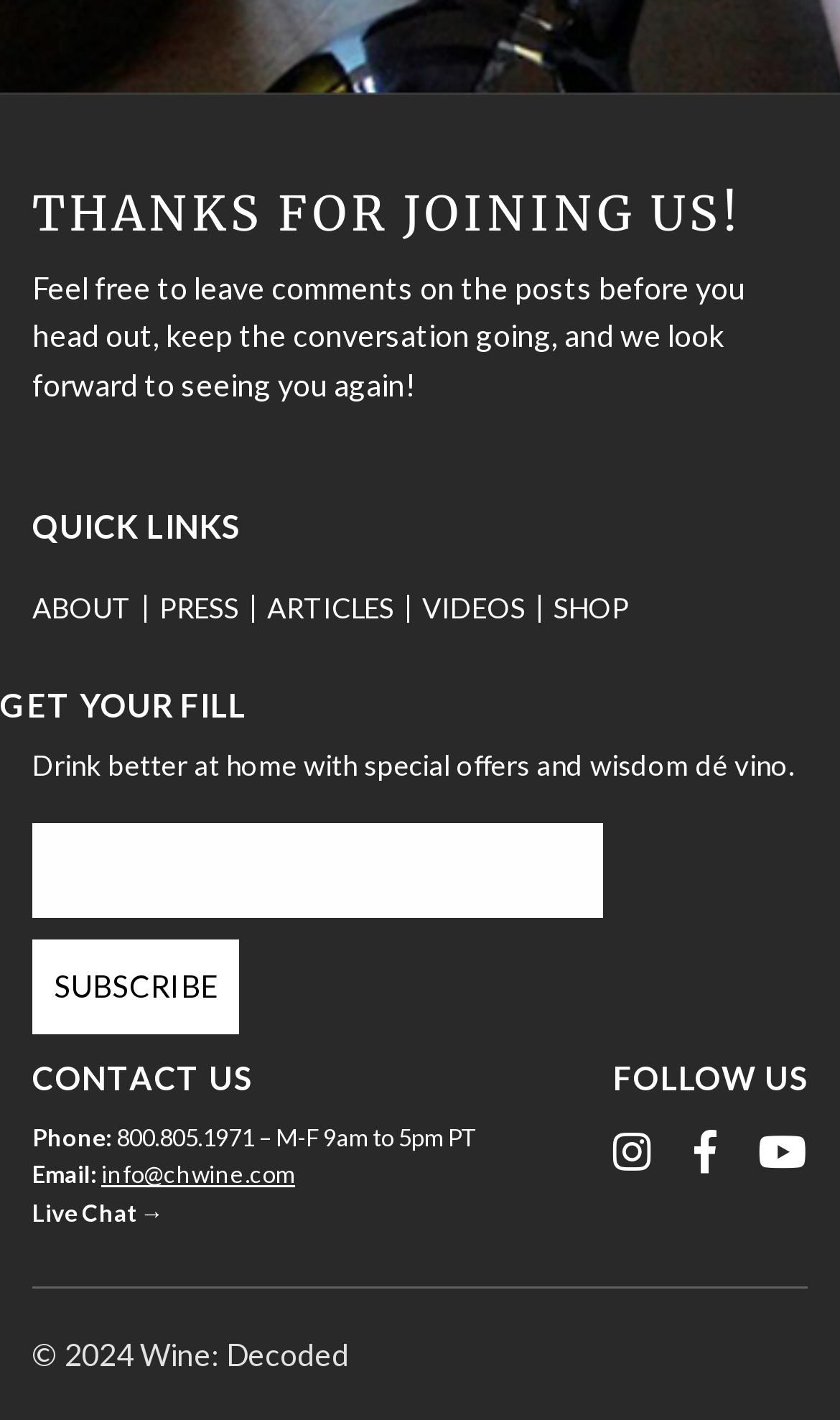How can users contact the website owners? Using the information from the screenshot, answer with a single word or phrase.

Phone, Email, or Live Chat